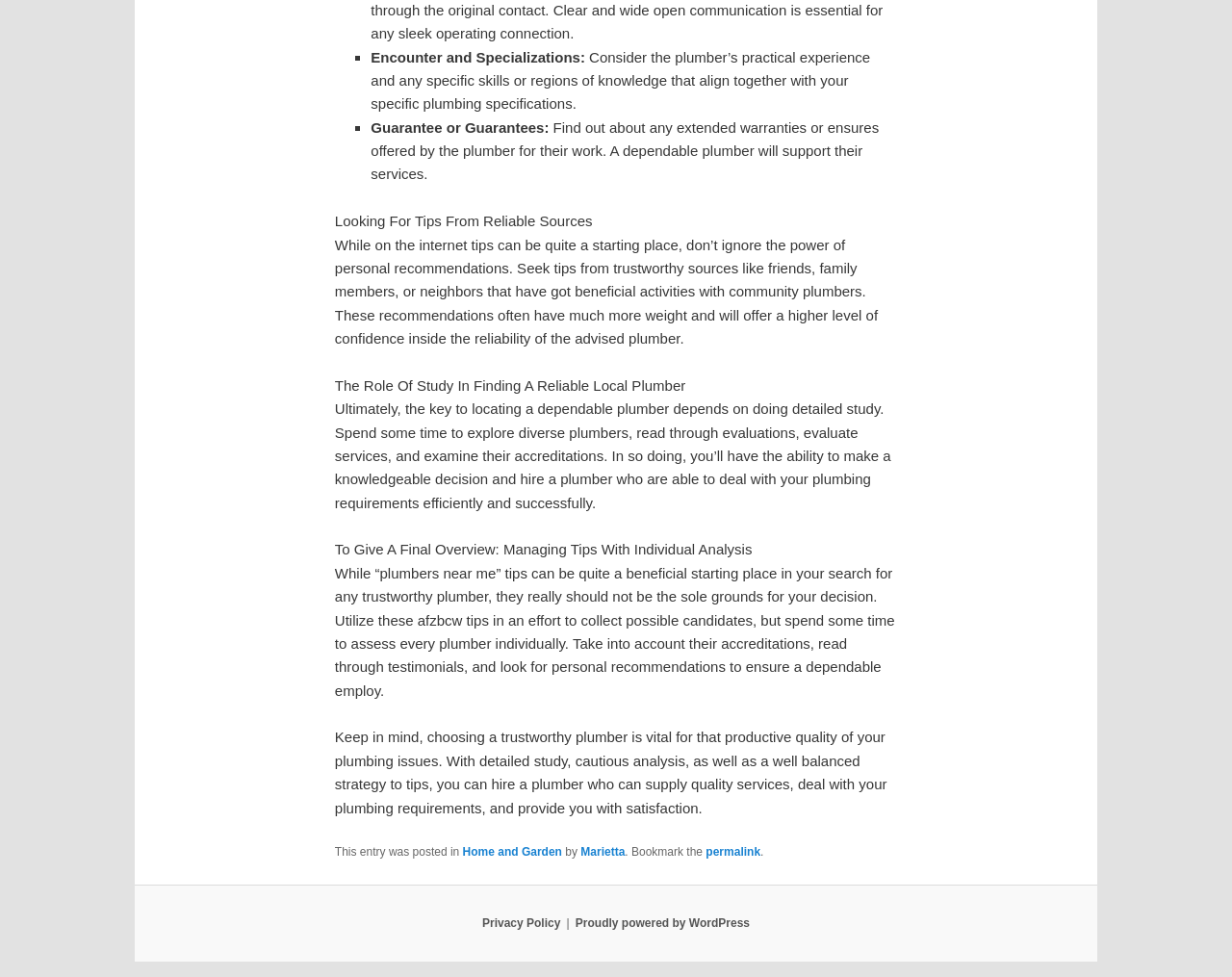What is the importance of personal recommendations?
Deliver a detailed and extensive answer to the question.

The article highlights the significance of personal recommendations from trustworthy sources like friends, family, or neighbors who have had positive experiences with local plumbers. These recommendations carry more weight and provide a higher level of confidence in the reliability of the recommended plumber.